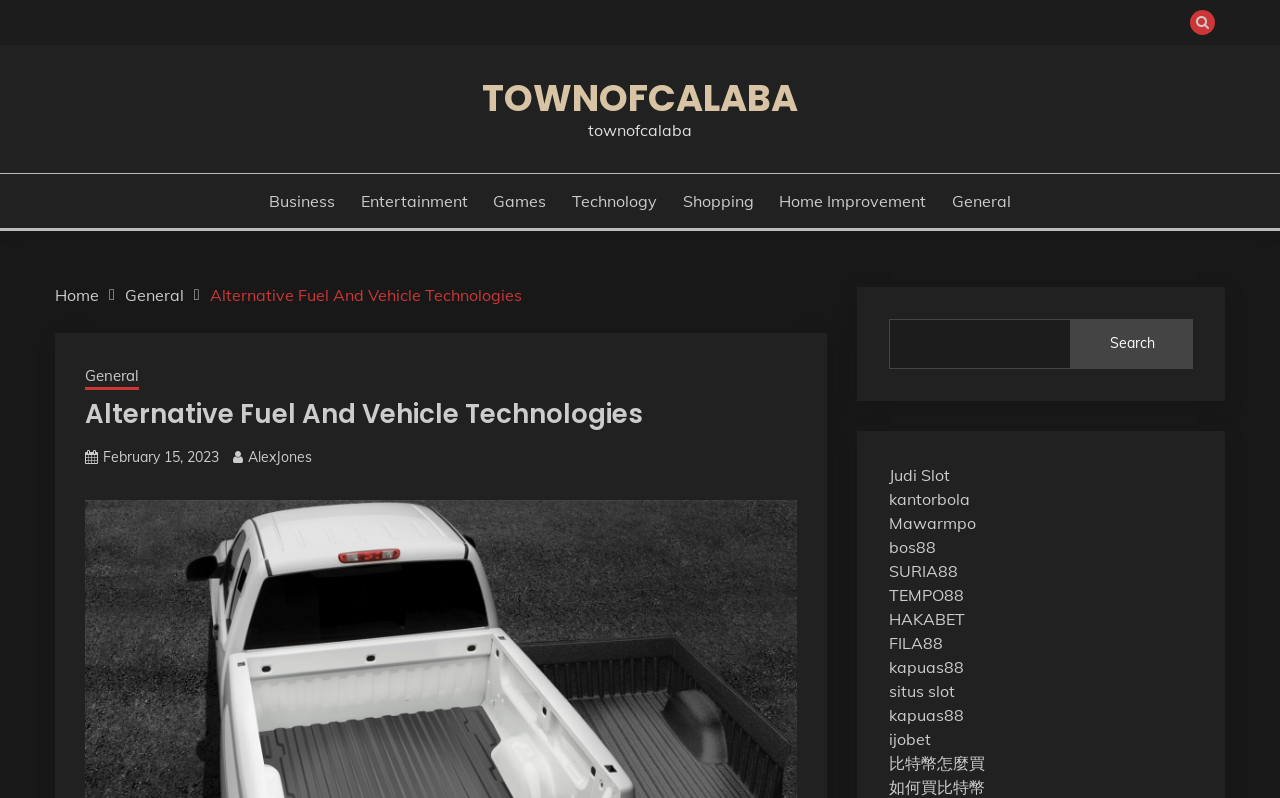What is the purpose of the search box?
Carefully analyze the image and provide a detailed answer to the question.

The search box is located at the bottom of the webpage, and it has a button labeled 'Search'. This suggests that the purpose of the search box is to allow users to search for specific content within the webpage or the website.